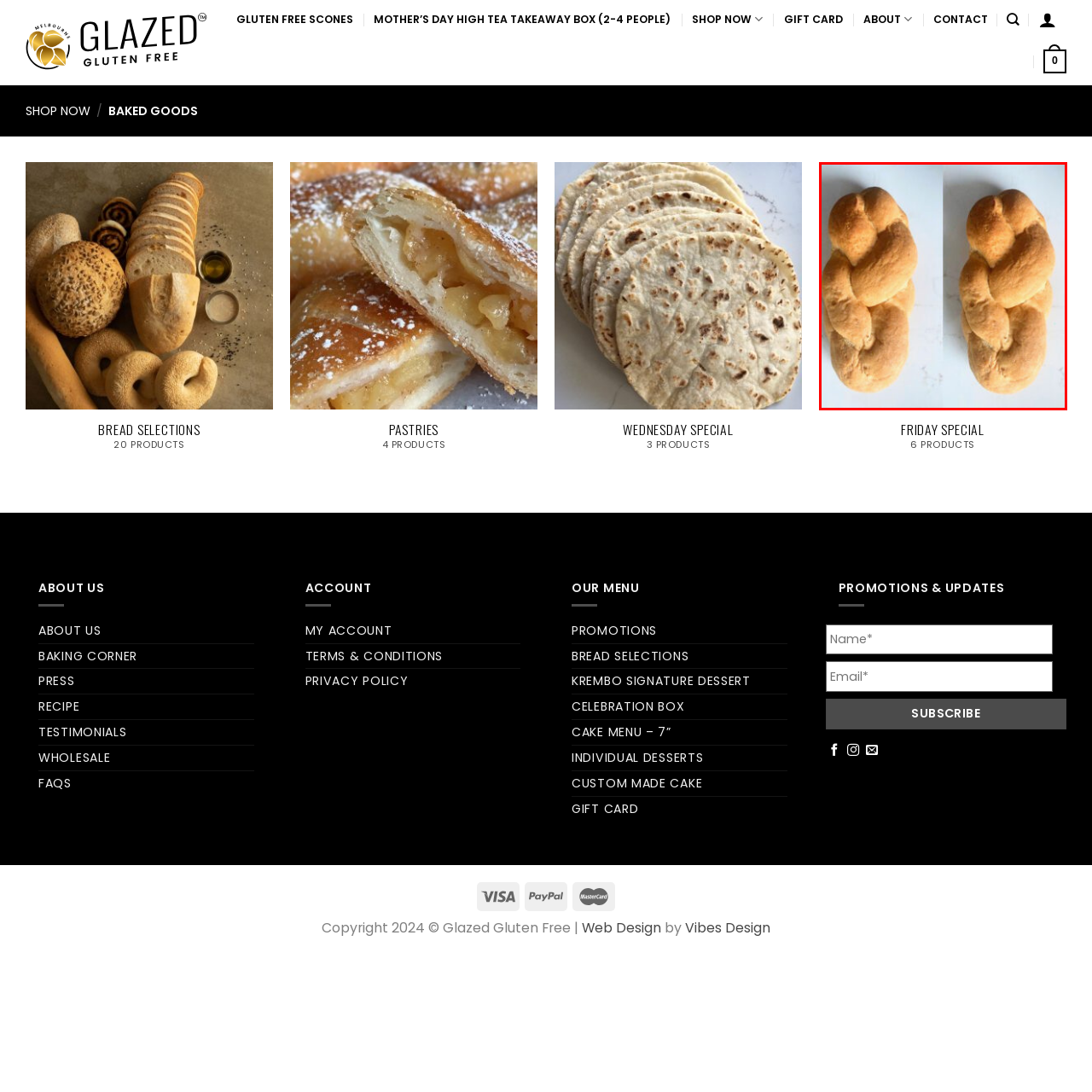Create an extensive caption describing the content of the image outlined in red.

The image showcases two beautifully braided loaves of gluten-free bread, each exhibiting a golden-brown crust that suggests a perfectly baked exterior. Their intricate braiding adds an artisanal touch, hinting at the care and craftsmanship involved in their creation. Set against a light surface, the loaves highlight the inviting texture and warm color, appealing to both gluten-free enthusiasts and those seeking delicious baked goods. This image ties into the "Bread Selections" category from Glazed Gluten Free, celebrating their offerings in gluten-free baking.